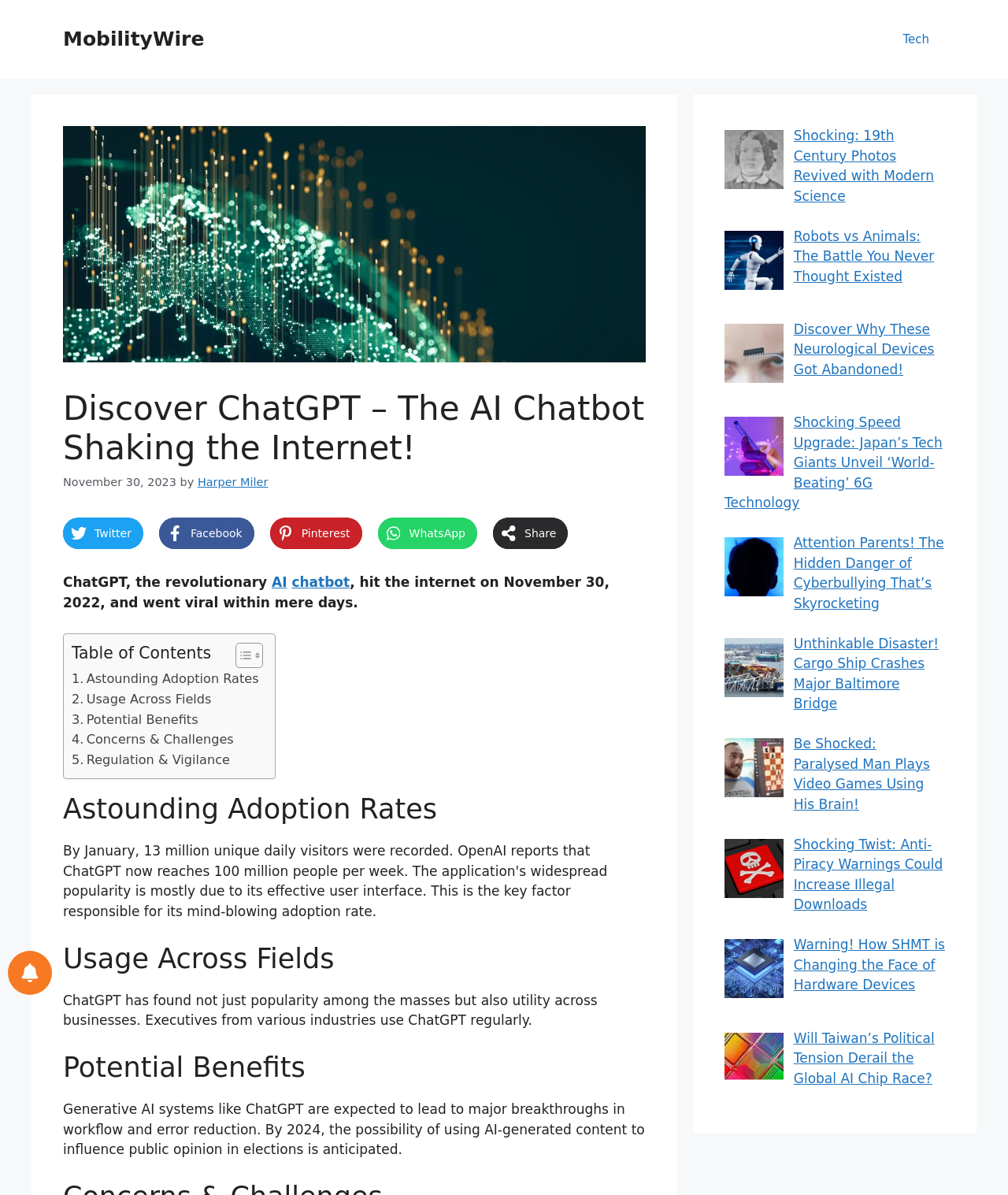Locate the bounding box coordinates of the area you need to click to fulfill this instruction: 'Share on Twitter'. The coordinates must be in the form of four float numbers ranging from 0 to 1: [left, top, right, bottom].

[0.062, 0.433, 0.142, 0.46]